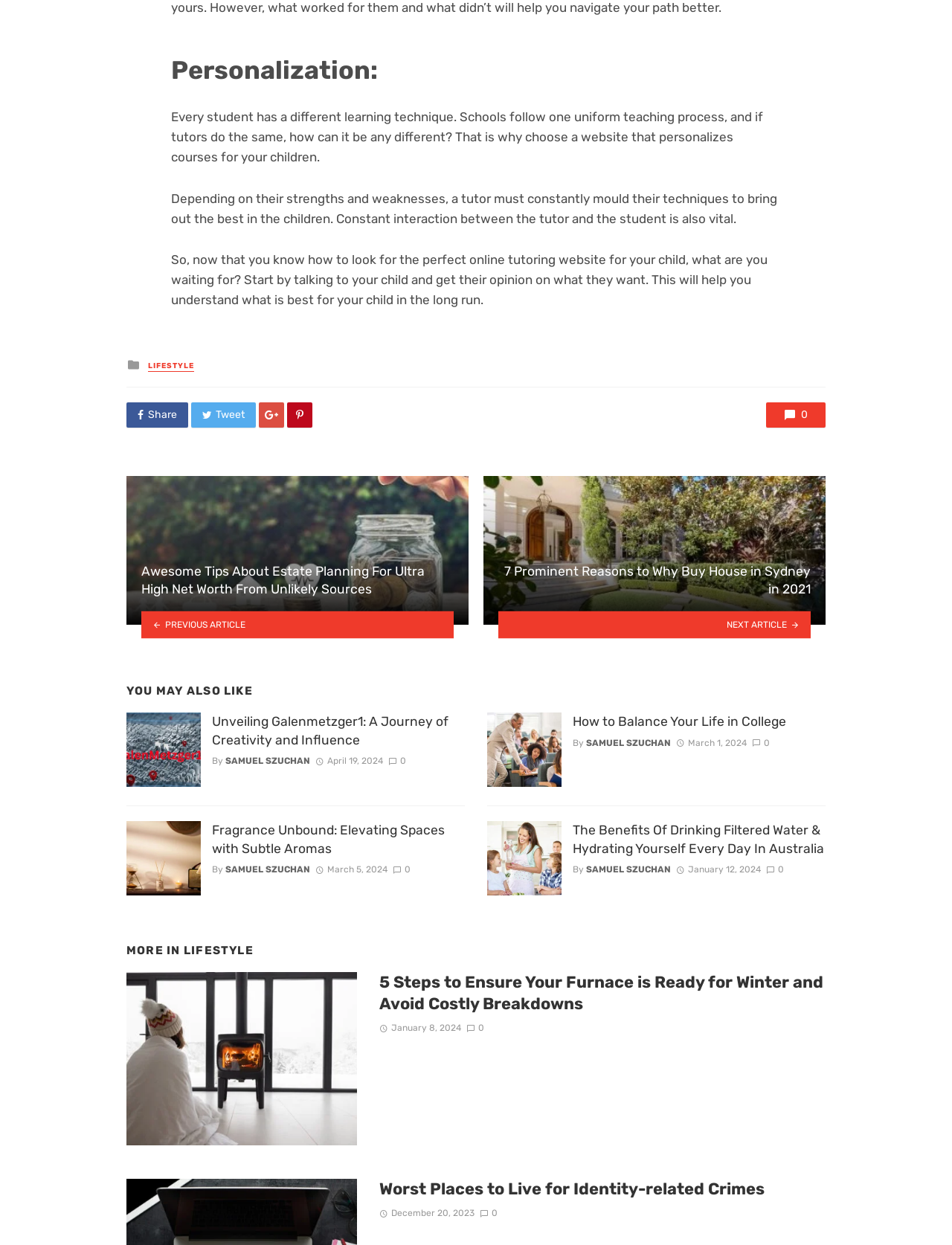Give a short answer to this question using one word or a phrase:
What is the topic of the article above the 'YOU MAY ALSO LIKE' section?

Estate Planning